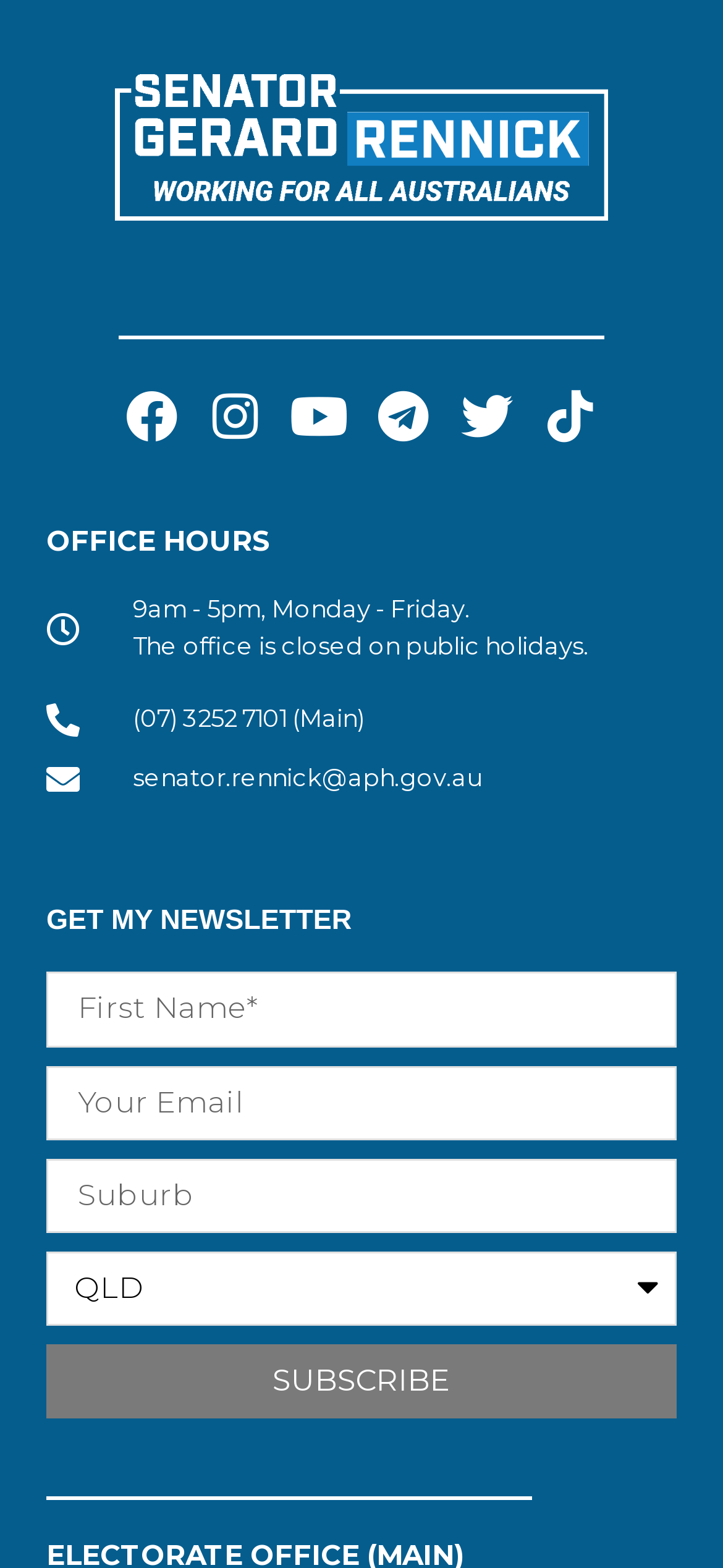What are the office hours?
Refer to the screenshot and answer in one word or phrase.

9am - 5pm, Monday - Friday